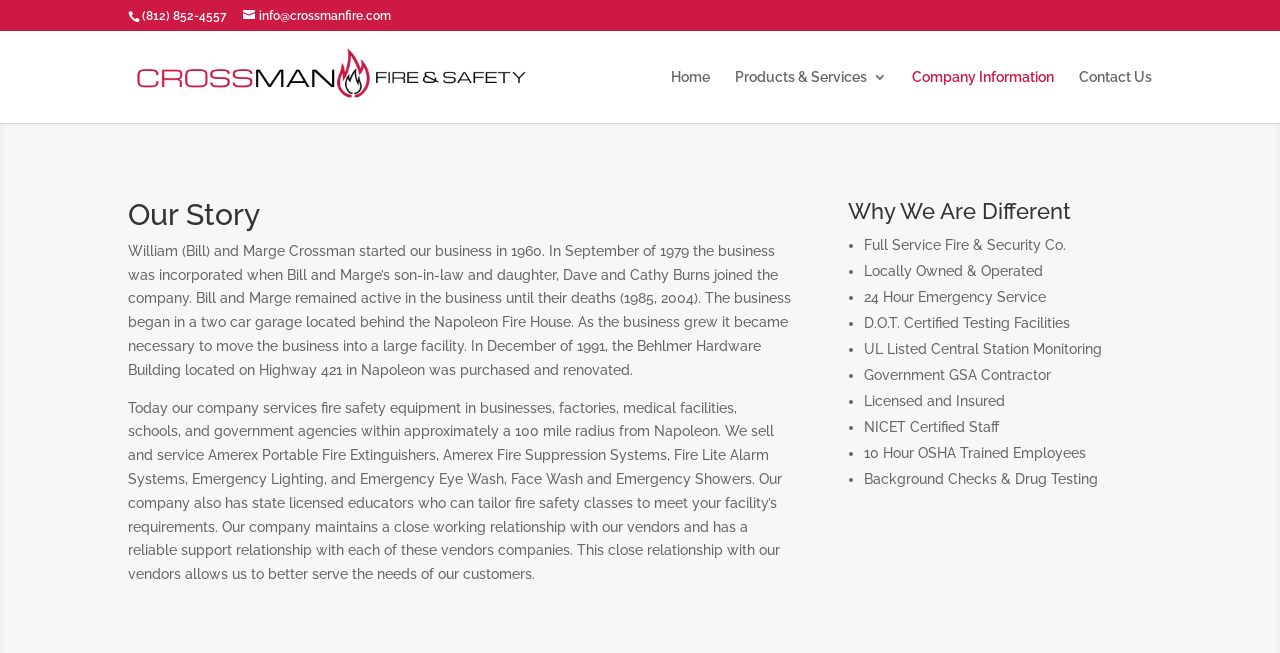Use a single word or phrase to answer the question:
What services does Crossman Fire provide?

Fire safety equipment services